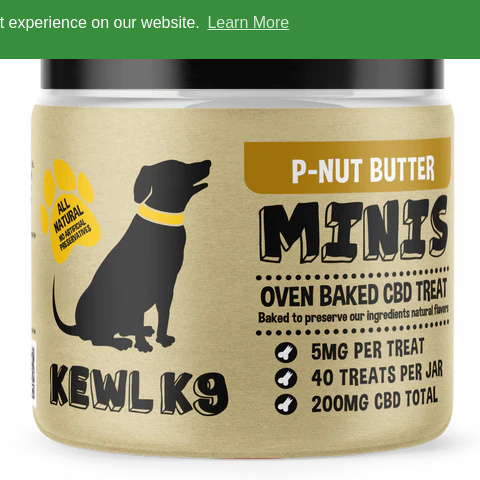Give a succinct answer to this question in a single word or phrase: 
How many treats are in the jar?

40